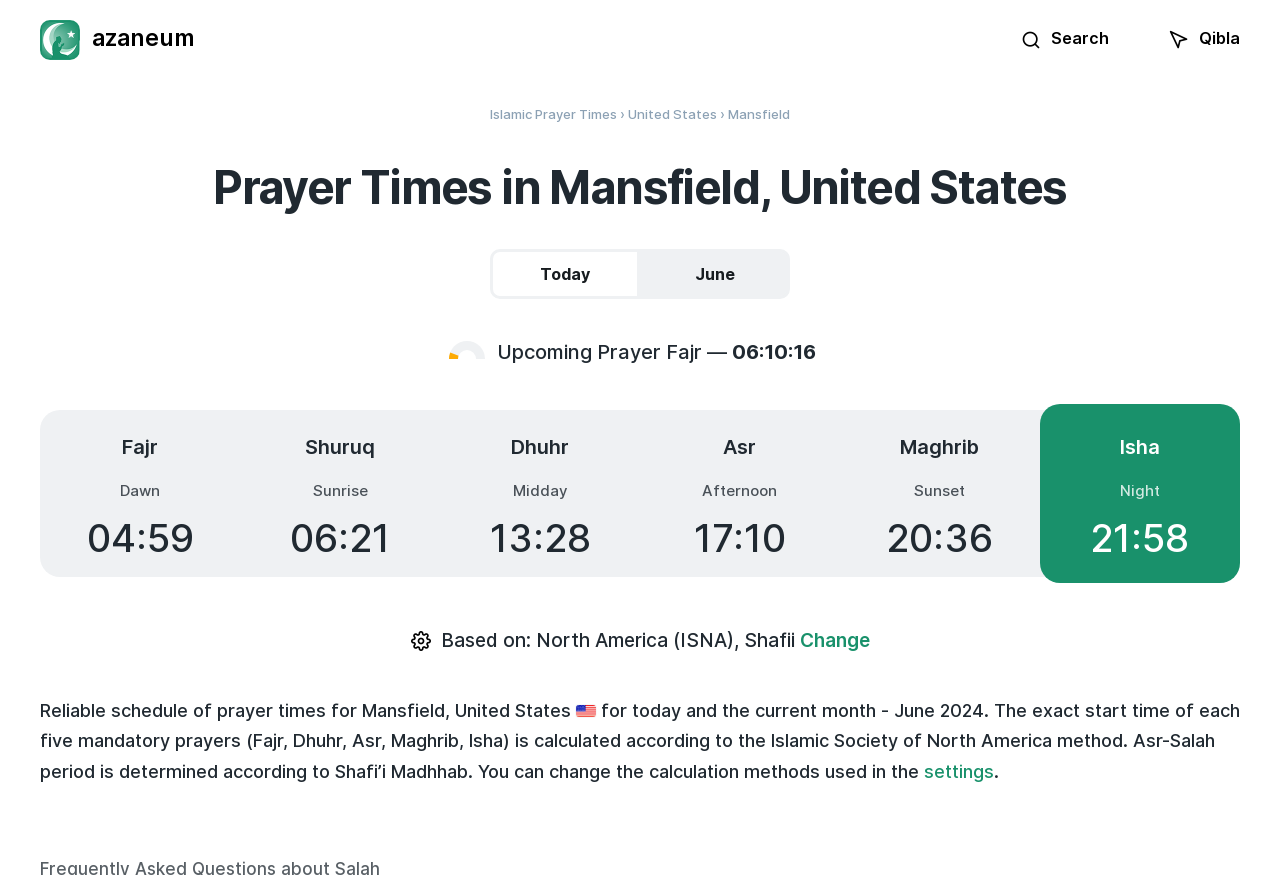Please specify the bounding box coordinates for the clickable region that will help you carry out the instruction: "View prayer times for today".

[0.383, 0.284, 0.5, 0.342]